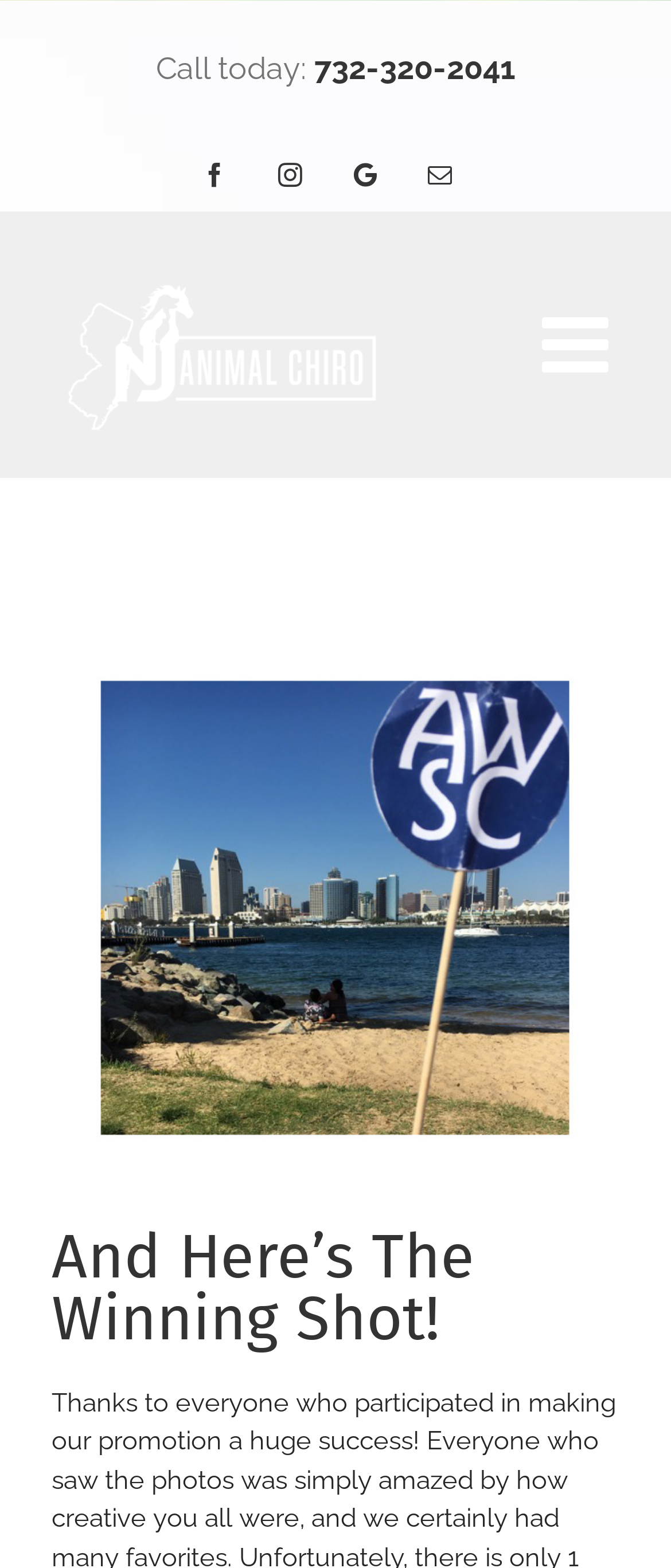Using the details from the image, please elaborate on the following question: What is the main image on the webpage about?

I found the main image by looking at the image element with the description 'promotion-post' which is located below the logo and above the heading 'And Here’s The Winning Shot!'.